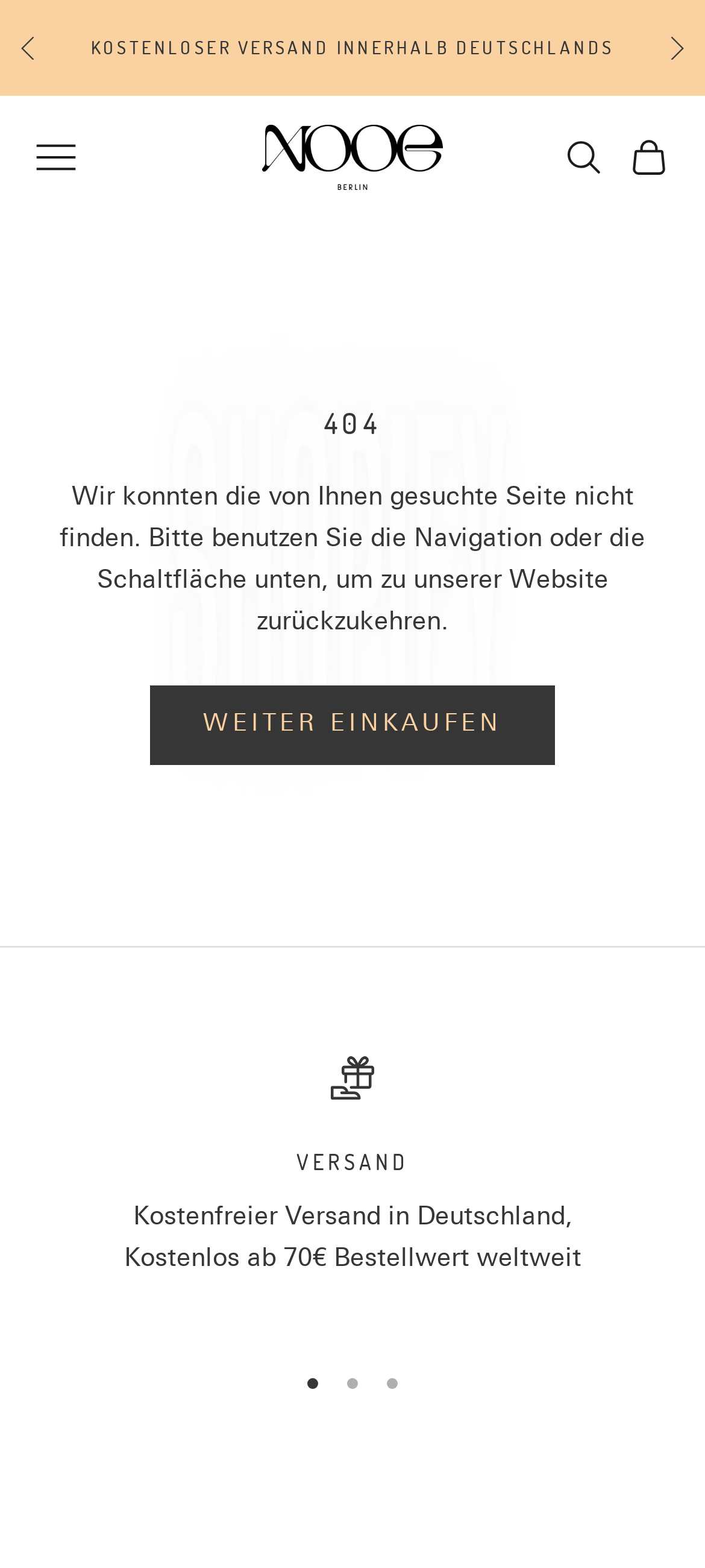Please specify the bounding box coordinates of the clickable region necessary for completing the following instruction: "Search". The coordinates must consist of four float numbers between 0 and 1, i.e., [left, top, right, bottom].

[0.799, 0.088, 0.855, 0.113]